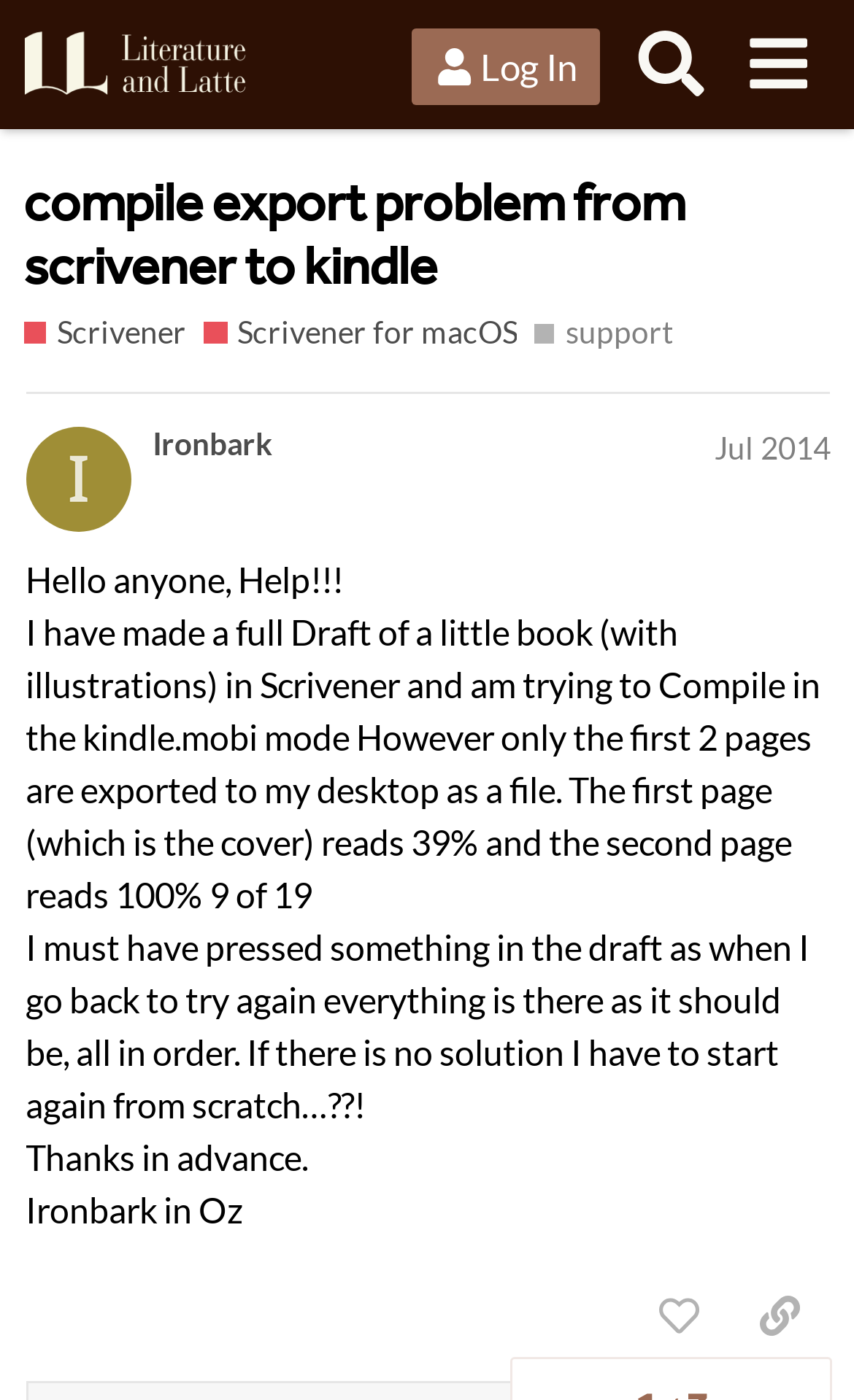Specify the bounding box coordinates of the element's area that should be clicked to execute the given instruction: "Log in to the forum". The coordinates should be four float numbers between 0 and 1, i.e., [left, top, right, bottom].

[0.483, 0.021, 0.704, 0.076]